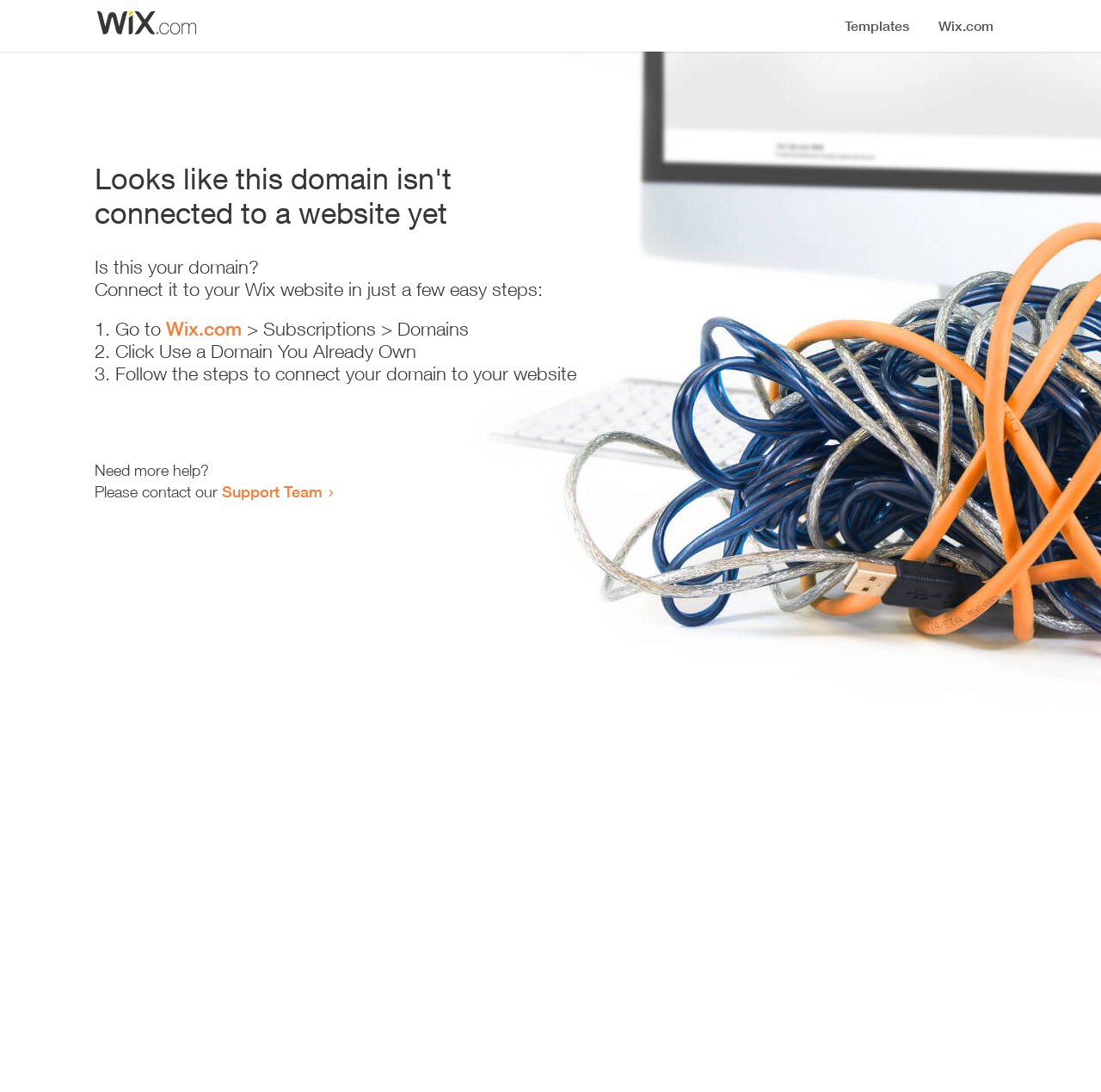Using a single word or phrase, answer the following question: 
What is the current status of this domain?

Not connected to a website